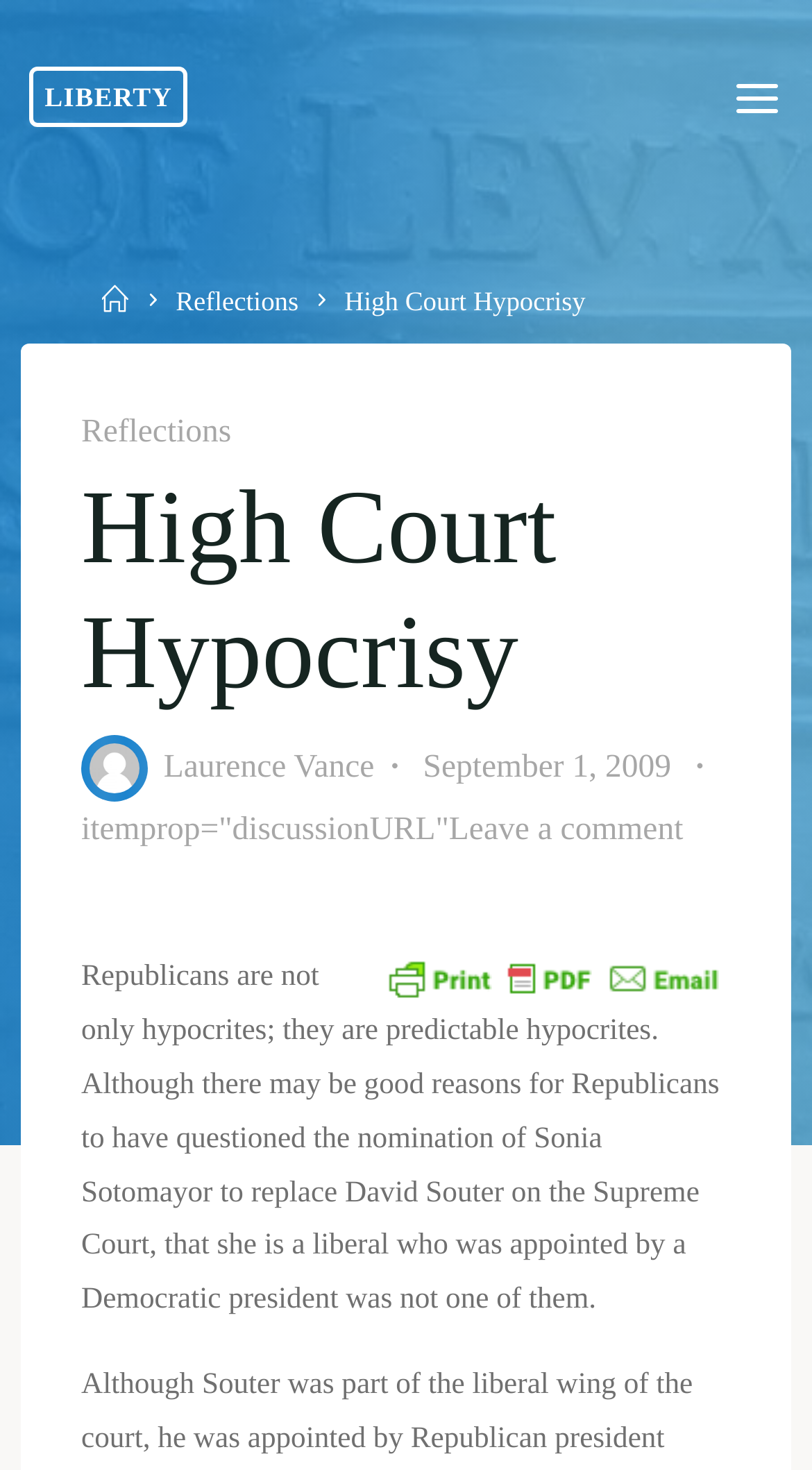Please identify the bounding box coordinates of the region to click in order to complete the task: "View Laurence Vance". The coordinates must be four float numbers between 0 and 1, specified as [left, top, right, bottom].

[0.201, 0.51, 0.46, 0.534]